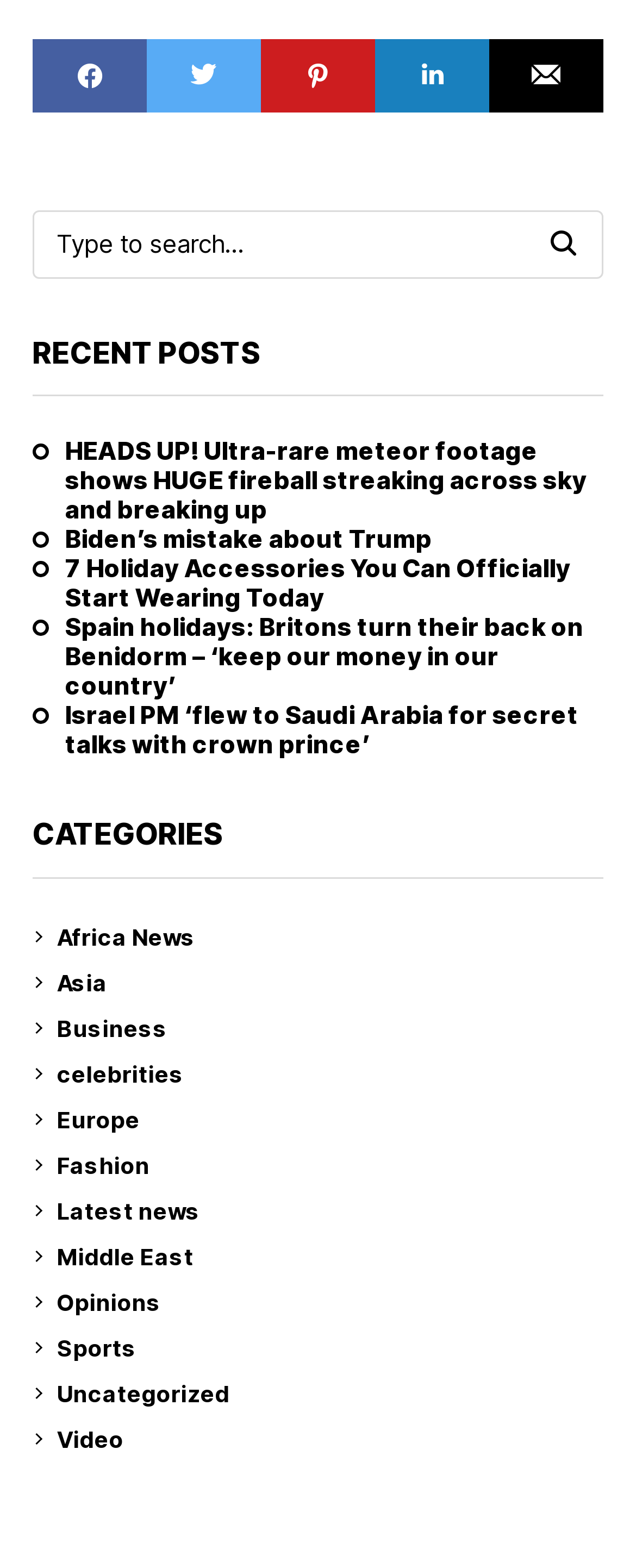Determine the coordinates of the bounding box that should be clicked to complete the instruction: "Click on the recent post 'HEADS UP! Ultra-rare meteor footage shows HUGE fireball streaking across sky and breaking up'". The coordinates should be represented by four float numbers between 0 and 1: [left, top, right, bottom].

[0.051, 0.279, 0.949, 0.335]